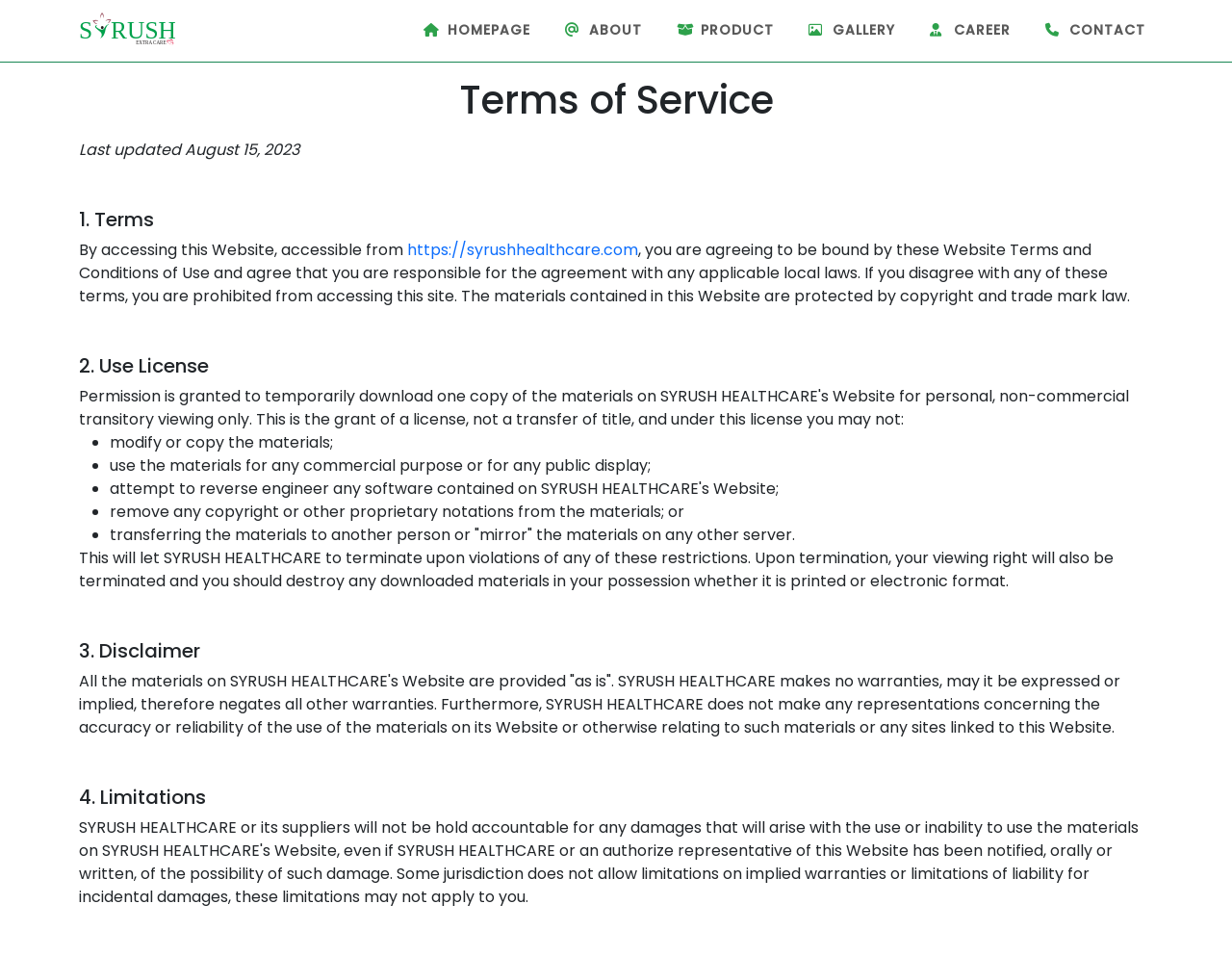How many main sections are there in the terms of service?
Refer to the image and offer an in-depth and detailed answer to the question.

There are four main sections in the terms of service, which can be identified by the headings '1. Terms', '2. Use License', '3. Disclaimer', and '4. Limitations'. These headings have bounding box coordinates of [0.064, 0.218, 0.936, 0.242], [0.064, 0.371, 0.936, 0.395], [0.064, 0.669, 0.693], and [0.064, 0.822, 0.846] respectively.